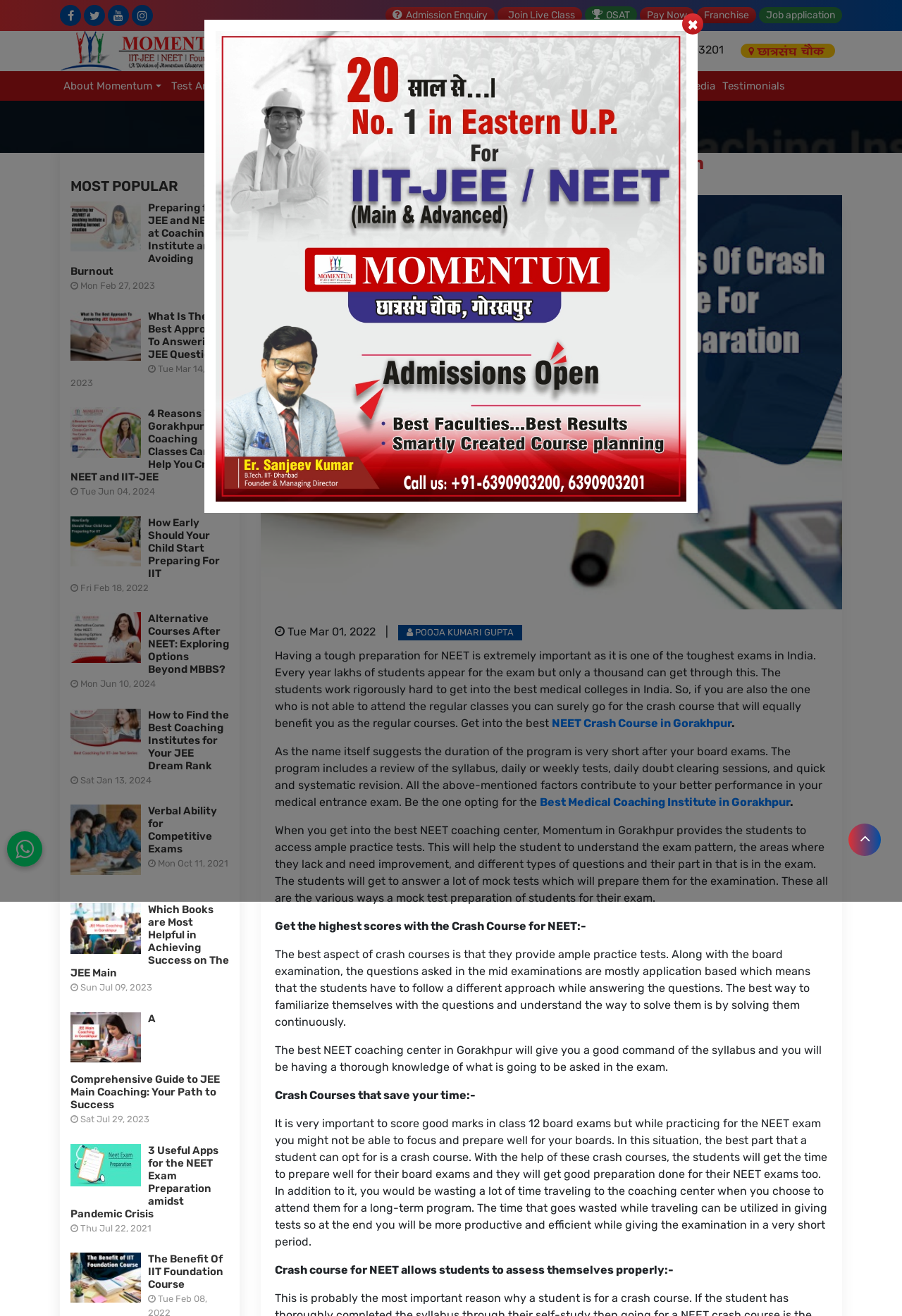Please predict the bounding box coordinates of the element's region where a click is necessary to complete the following instruction: "Explore the most popular articles". The coordinates should be represented by four float numbers between 0 and 1, i.e., [left, top, right, bottom].

[0.078, 0.135, 0.254, 0.148]